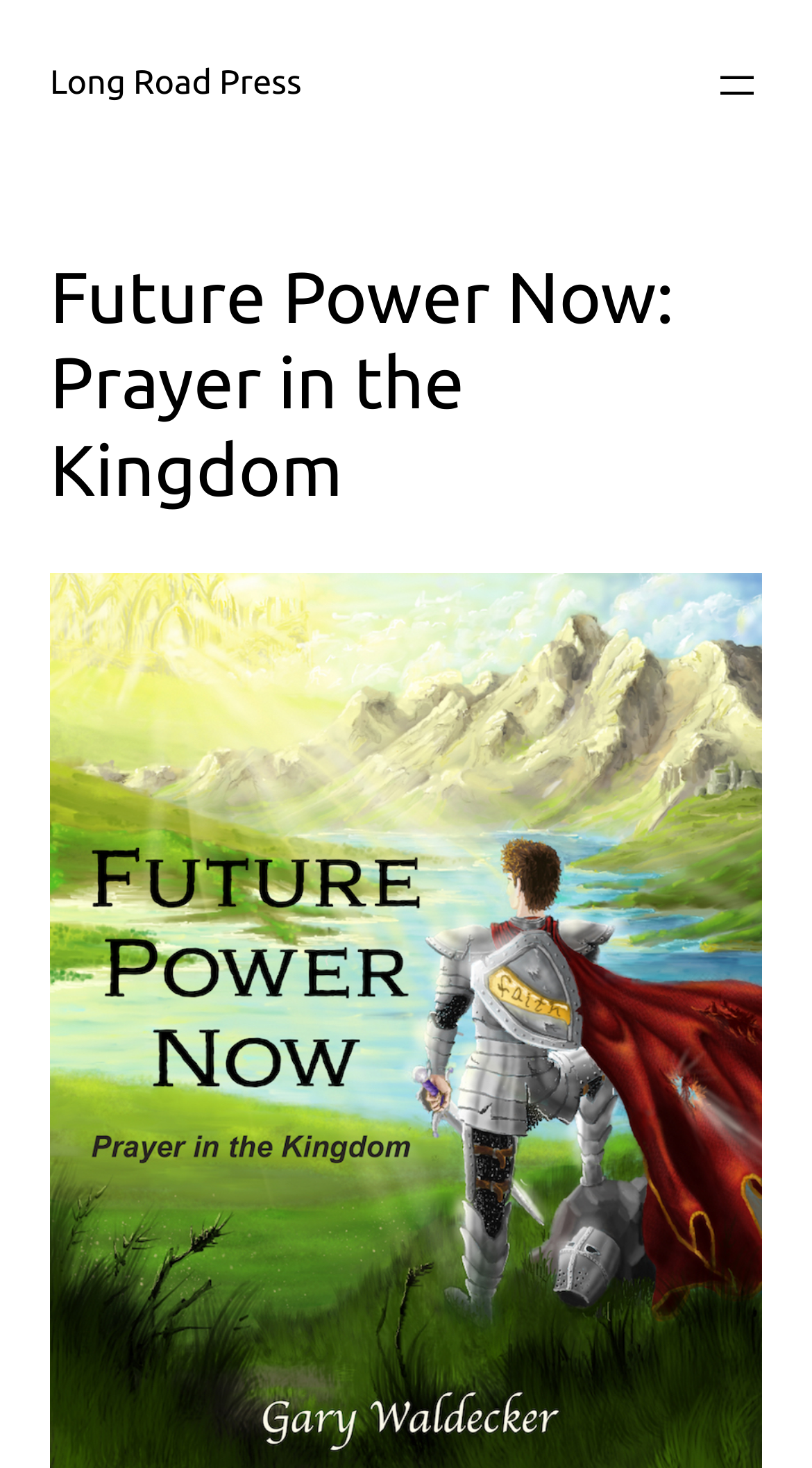Provide the bounding box coordinates, formatted as (top-left x, top-left y, bottom-right x, bottom-right y), with all values being floating point numbers between 0 and 1. Identify the bounding box of the UI element that matches the description: March 4, 2014

None